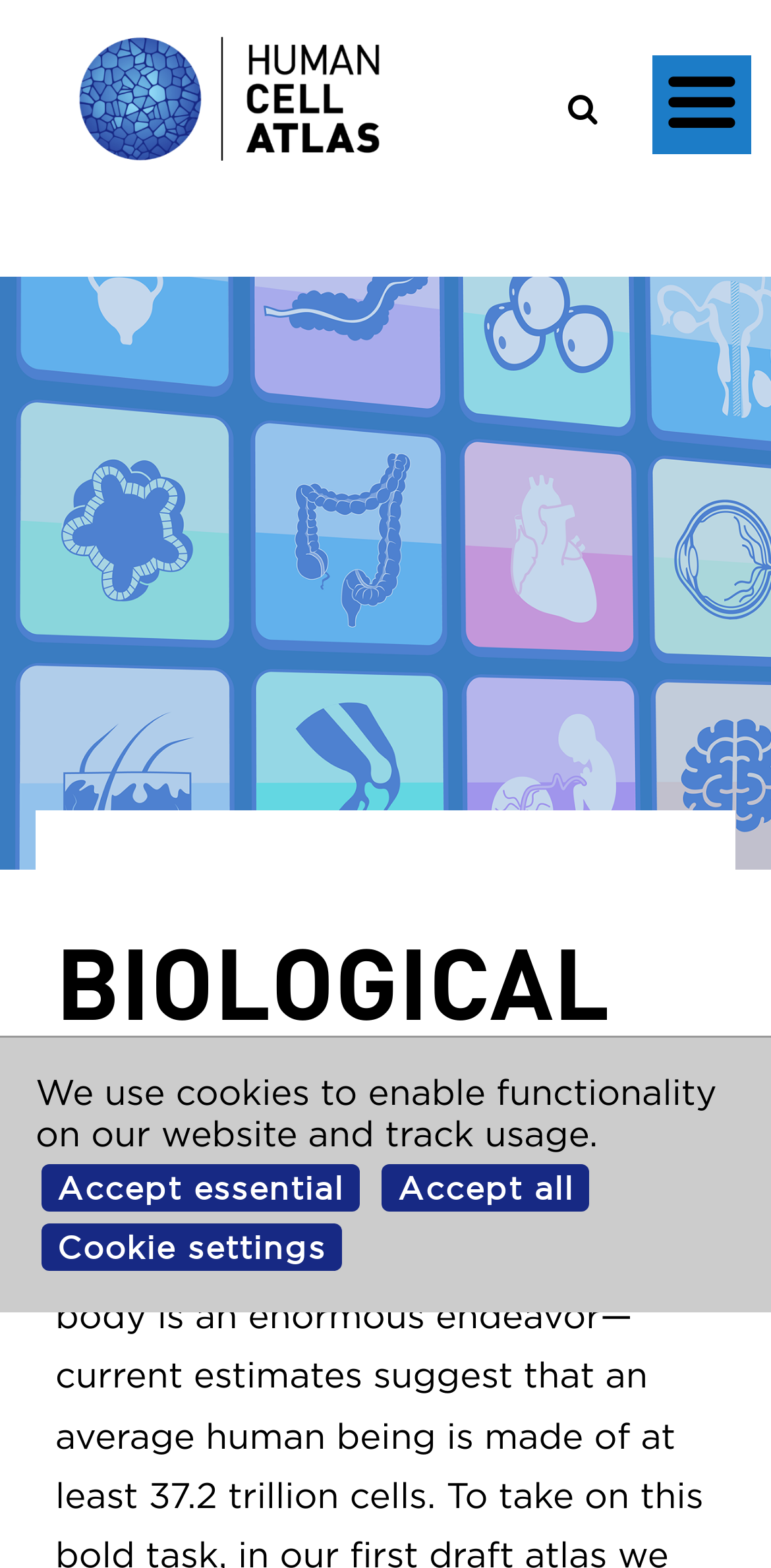What is the position of the 'Skip to content' link?
Provide a detailed answer to the question, using the image to inform your response.

According to the bounding box coordinates of the 'Skip to content' link, [0.013, 0.006, 0.015, 0.008], it is located at the top-left corner of the webpage.